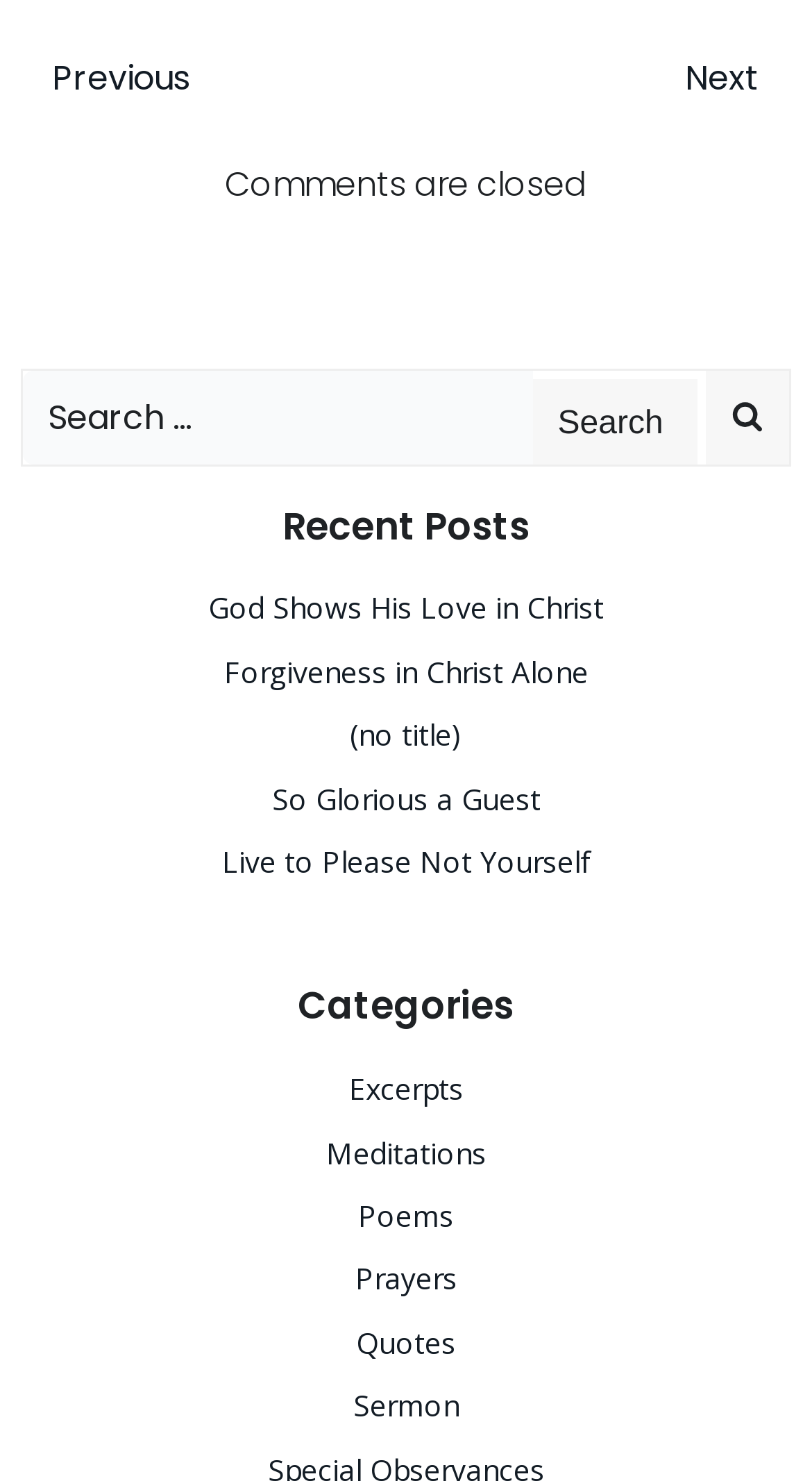Please determine the bounding box coordinates of the element to click on in order to accomplish the following task: "Search for something". Ensure the coordinates are four float numbers ranging from 0 to 1, i.e., [left, top, right, bottom].

[0.028, 0.25, 0.972, 0.313]